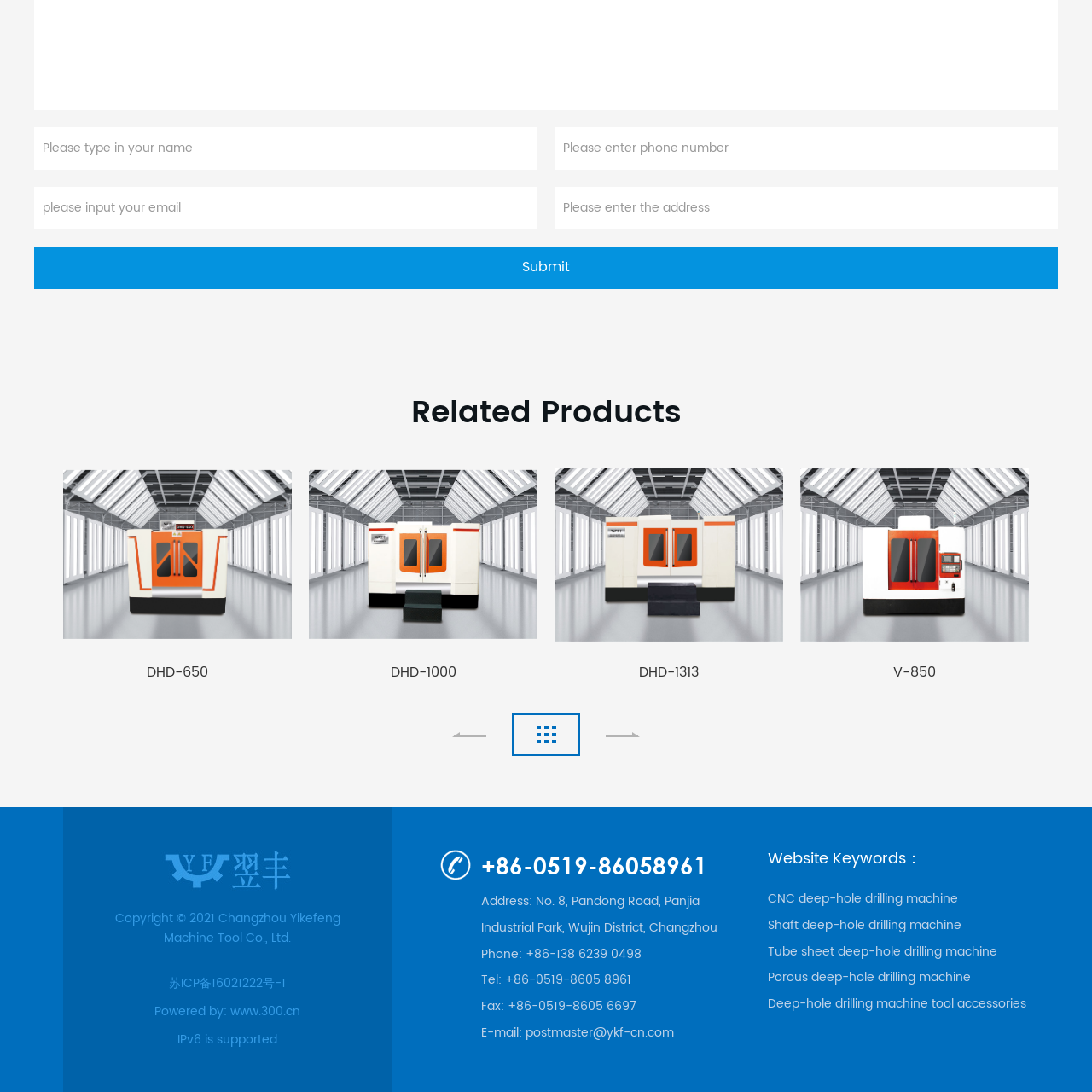Give a detailed account of the visual elements present in the image highlighted by the red border.

The image depicts the DHD-1313 deep-hole drilling machine, known for its robustness and precision in industrial applications. This machine is designed to handle complex drilling tasks, making it an essential tool in various manufacturing processes. Positioned as a part of a related product display, it highlights the advancements in deep-hole drilling technology. Alongside, there is a link to more information about the DHD-1313, suggesting its relevance for potential buyers looking for efficient drilling solutions. The image visually communicates the machine's technical sophistication and significance within the product lineup.